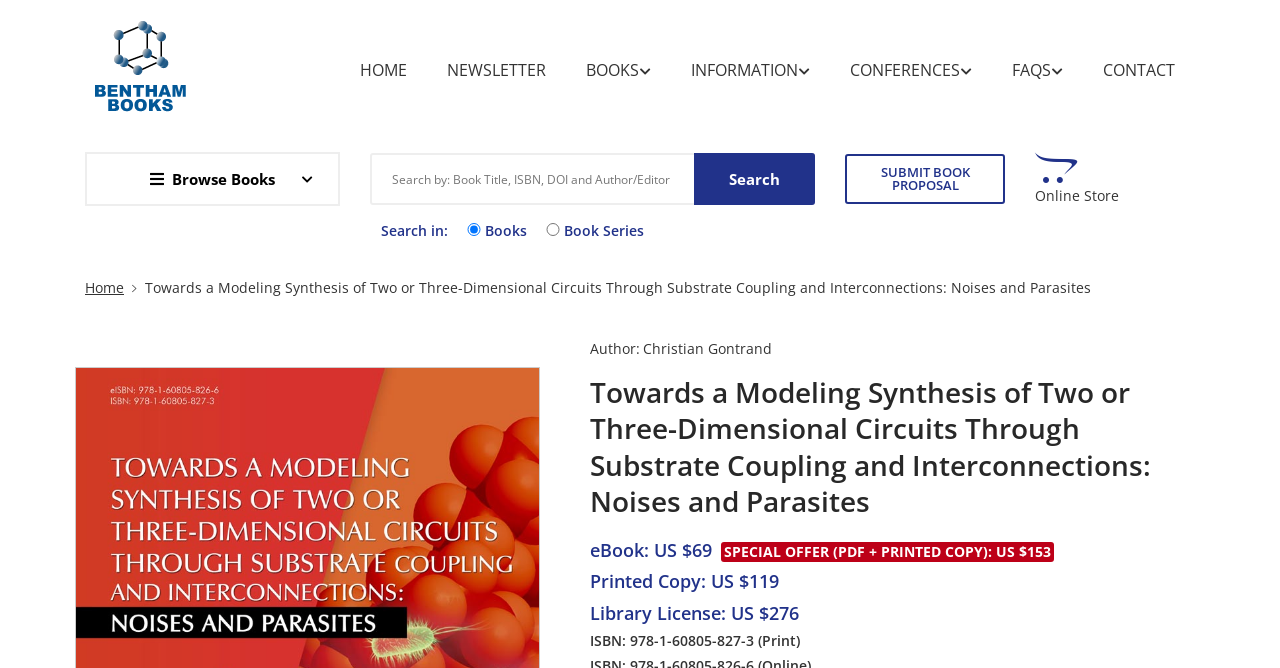Given the element description Books, specify the bounding box coordinates of the corresponding UI element in the format (top-left x, top-left y, bottom-right x, bottom-right y). All values must be between 0 and 1.

[0.458, 0.046, 0.509, 0.163]